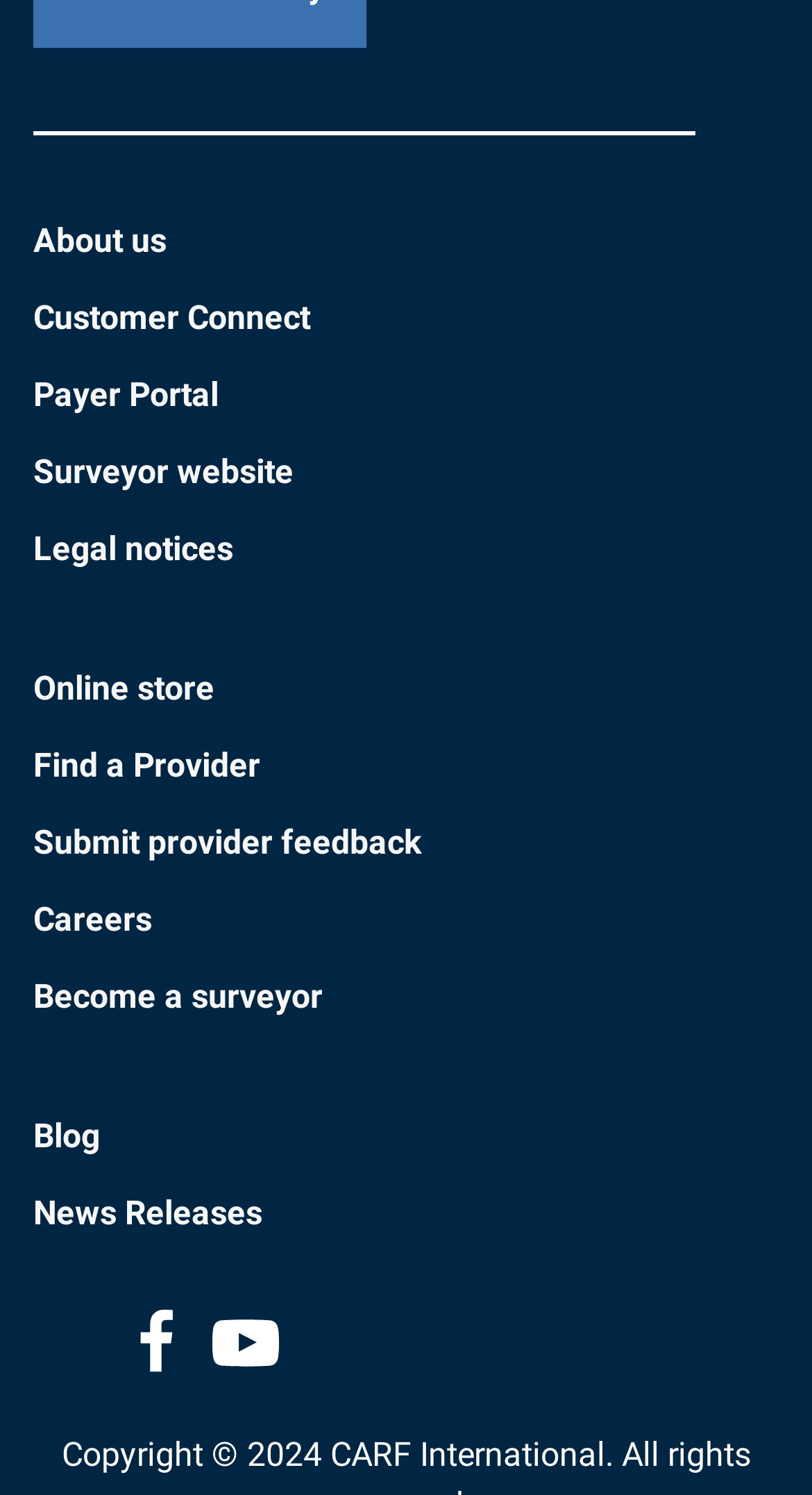Carefully examine the image and provide an in-depth answer to the question: How many social media links are there?

I counted the number of social media links by looking at the links at the bottom of the page, which are LinkedIn, Facebook, and YouTube.